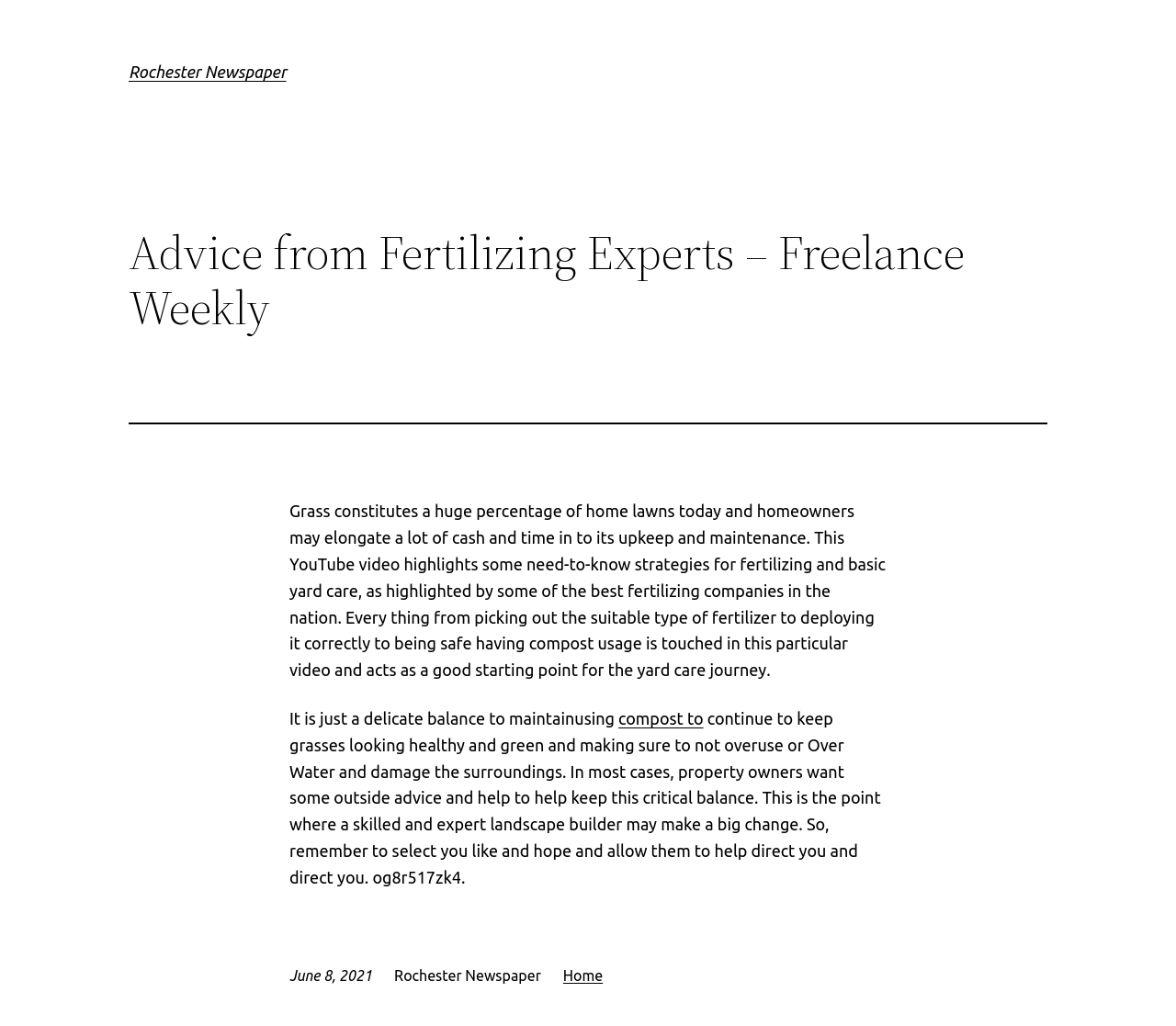Examine the image carefully and respond to the question with a detailed answer: 
When was the article published?

The publication date of the article is June 8, 2021, as indicated by the static text element within the time element.